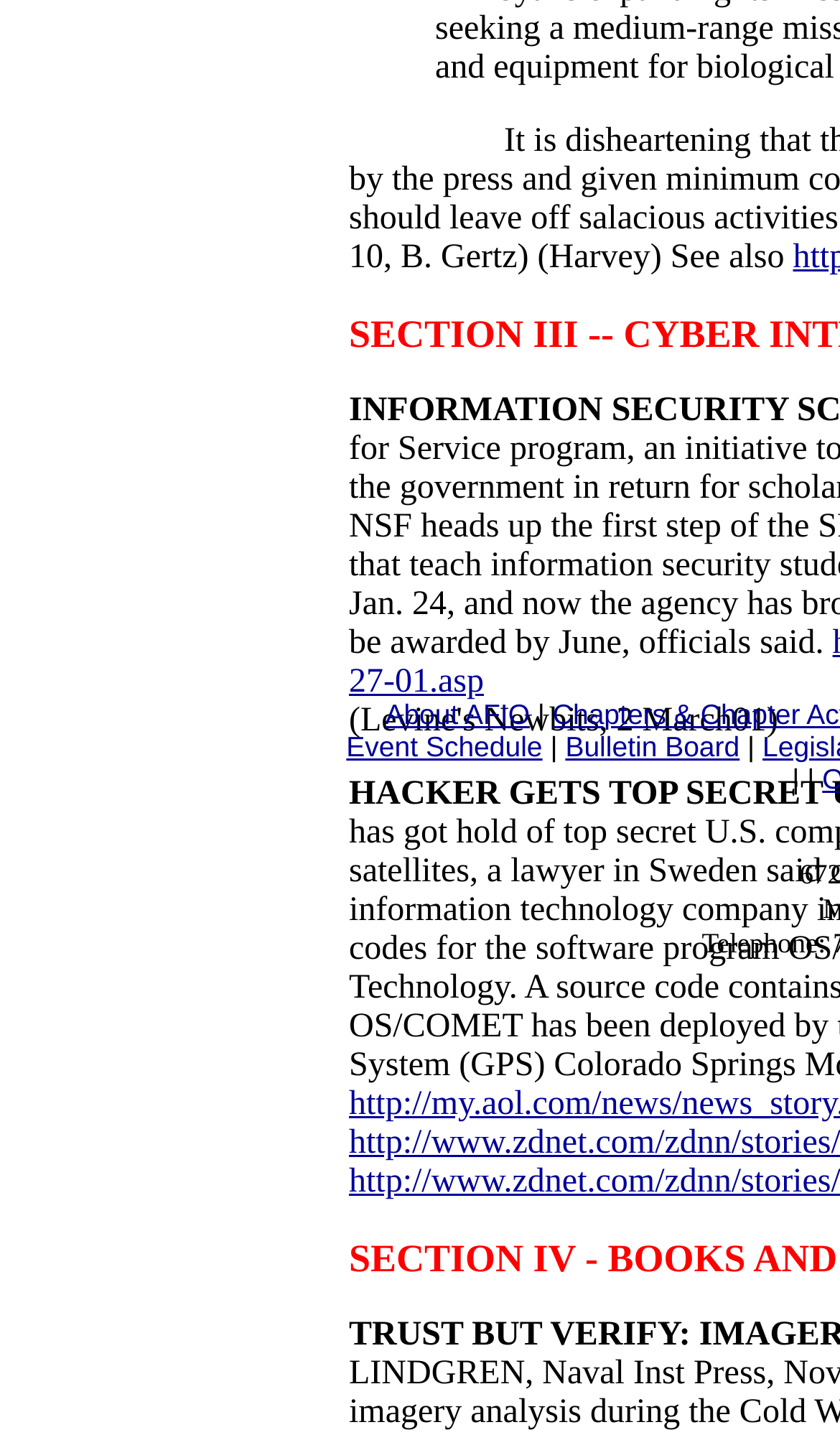Calculate the bounding box coordinates of the UI element given the description: "Bulletin Board".

[0.673, 0.509, 0.881, 0.532]